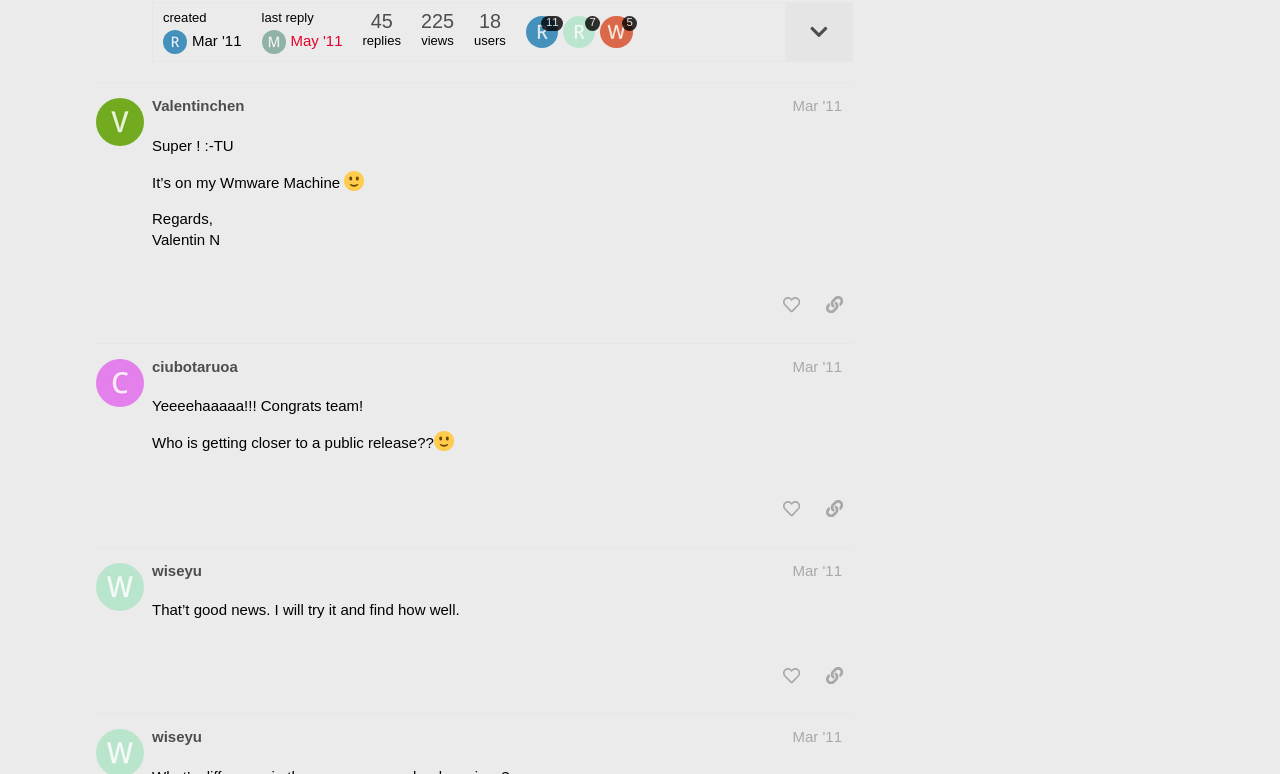What is the date of the last reply?
Look at the screenshot and respond with one word or a short phrase.

May 2, 2011